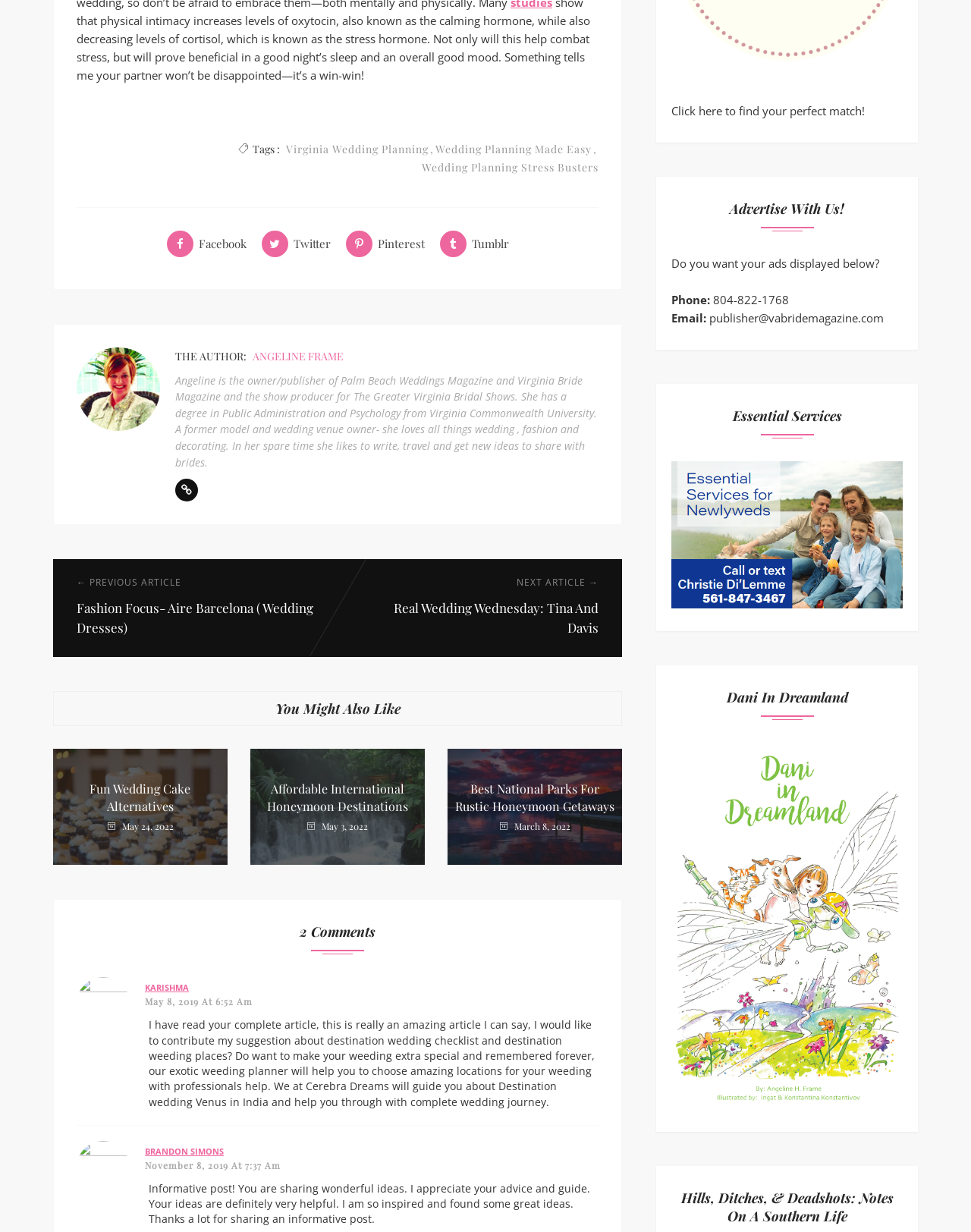Identify the bounding box coordinates of the region that should be clicked to execute the following instruction: "View the previous article".

[0.079, 0.467, 0.187, 0.478]